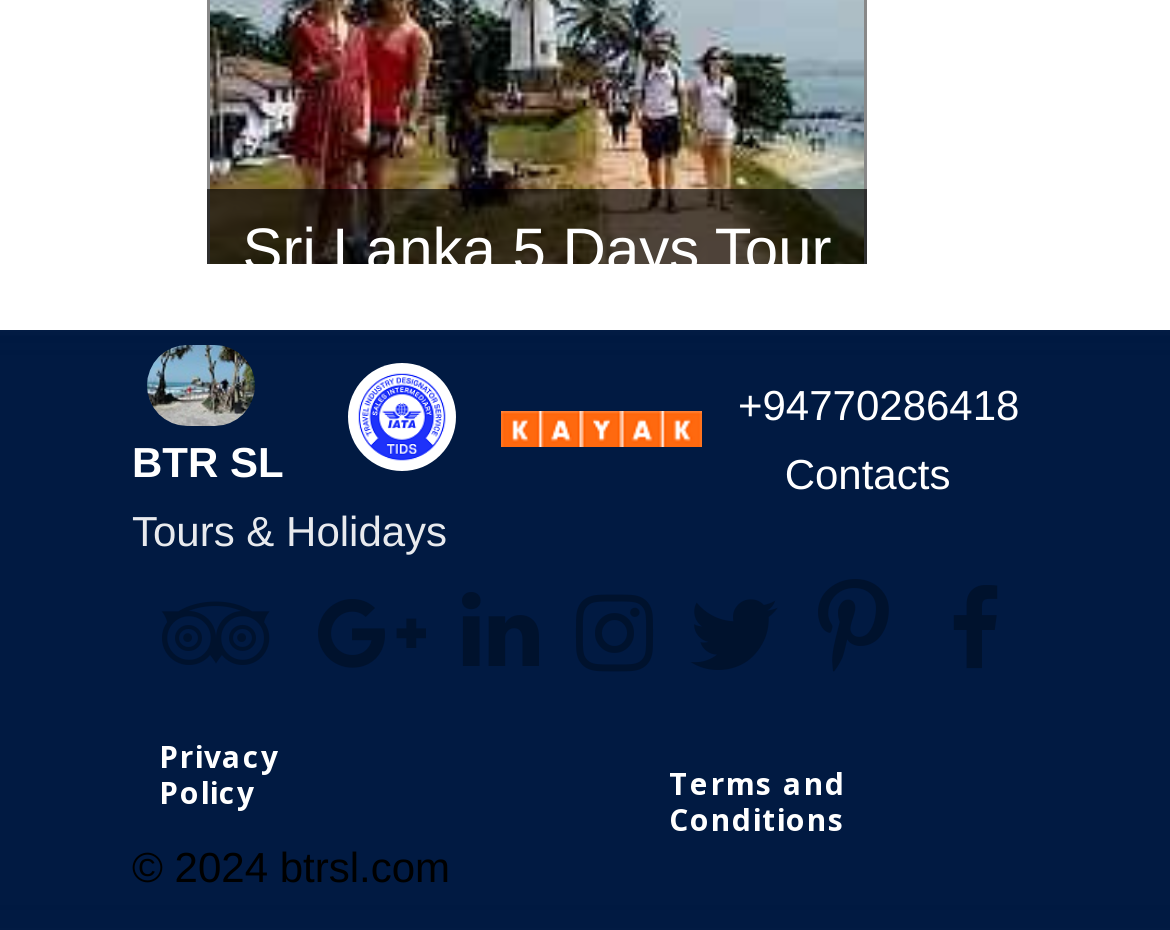What is the website domain?
Use the image to answer the question with a single word or phrase.

btrsl.com